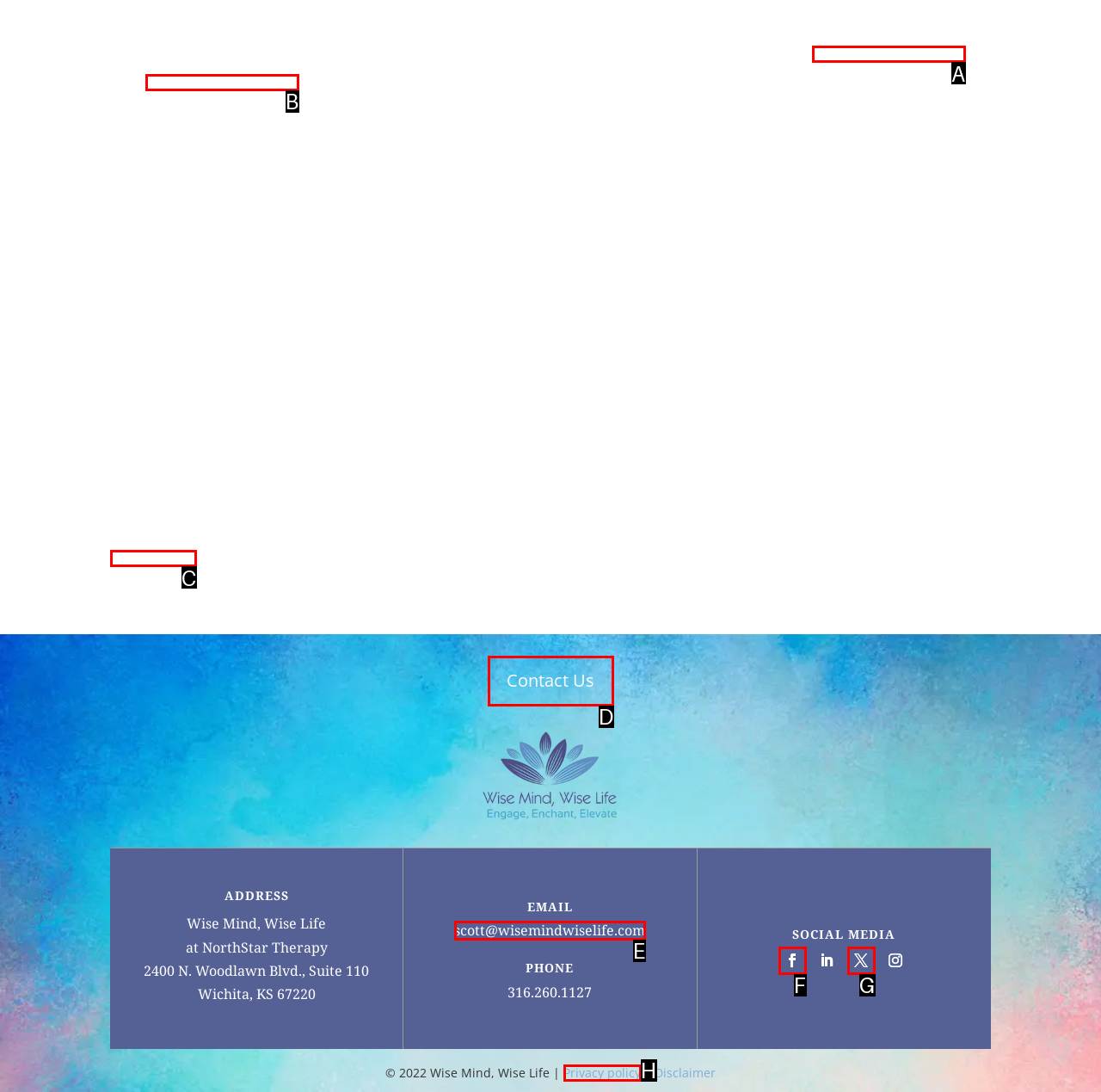From the given options, choose the HTML element that aligns with the description: « Older Entries. Respond with the letter of the selected element.

C